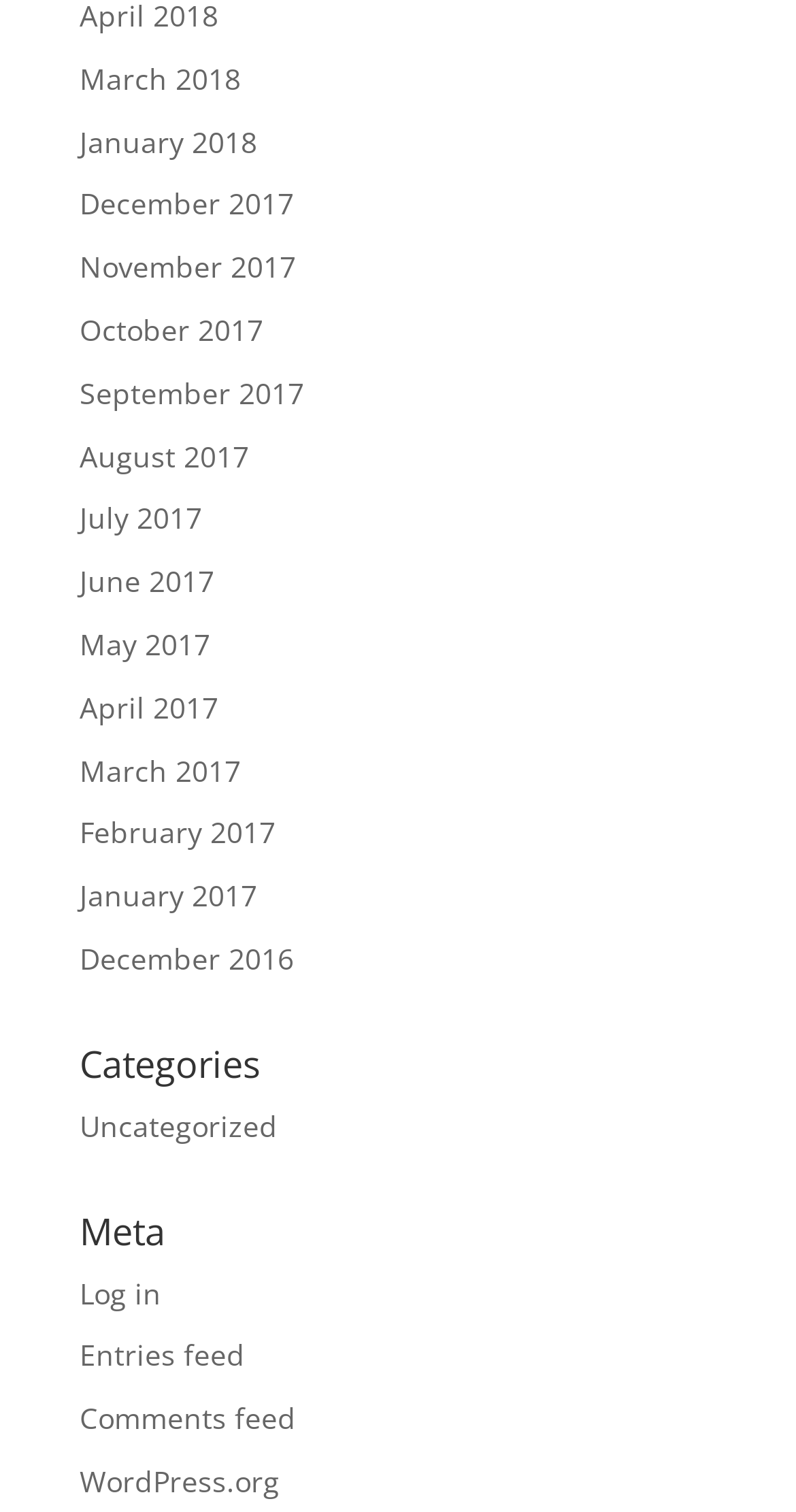Give the bounding box coordinates for the element described by: "Uncategorized".

[0.1, 0.731, 0.349, 0.757]